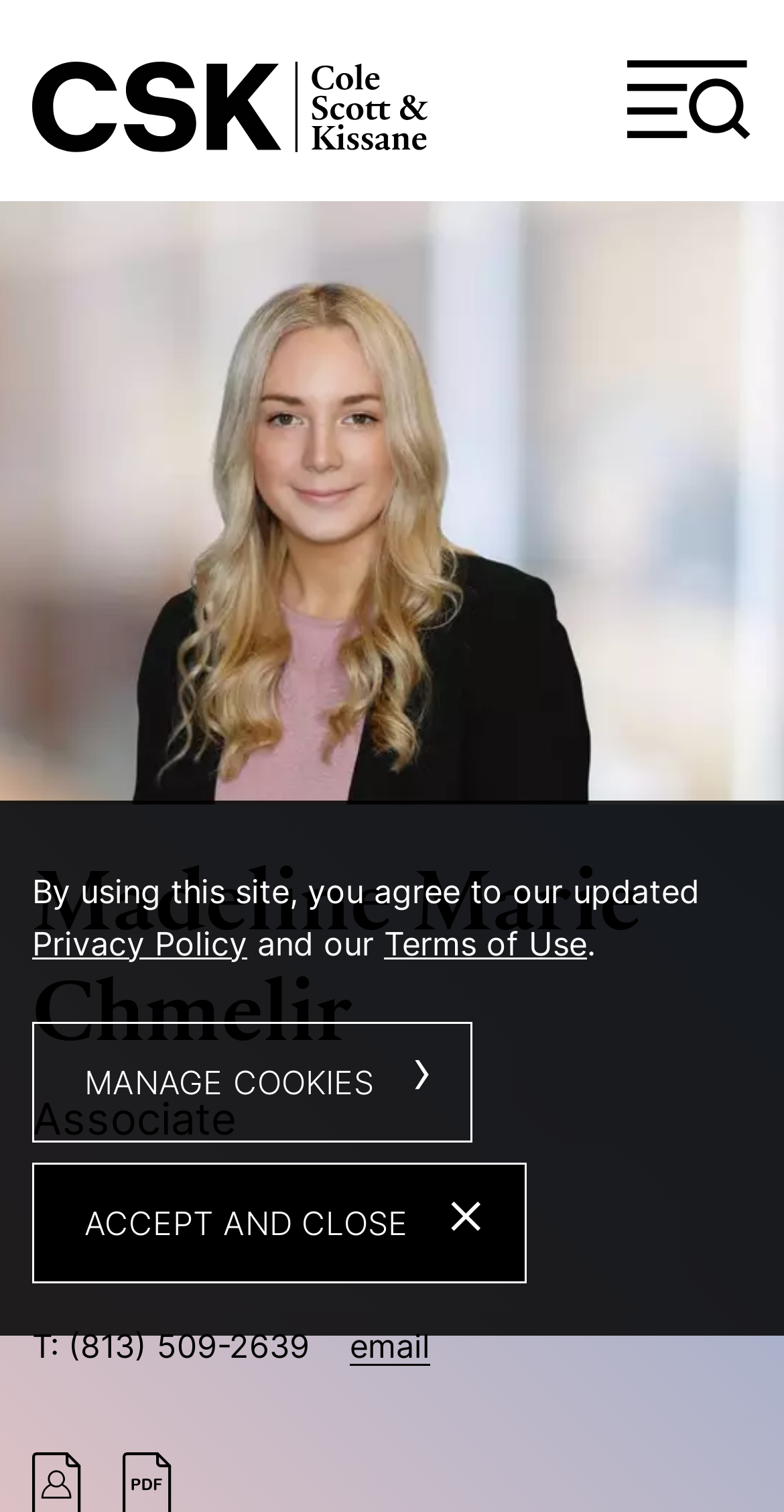Please determine the bounding box coordinates of the element's region to click for the following instruction: "contact Madeline Chmelir via phone".

[0.087, 0.876, 0.395, 0.903]